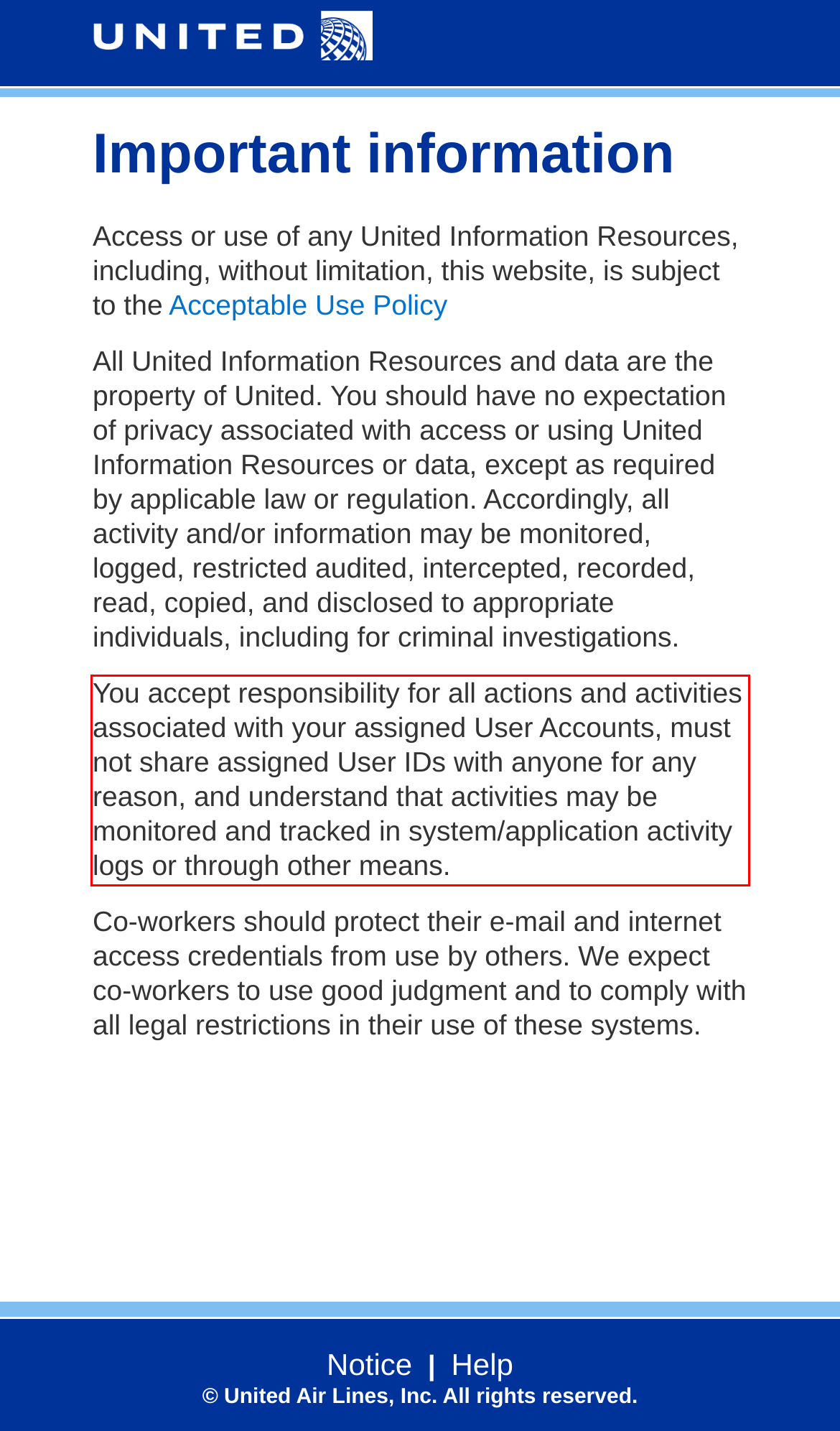Examine the screenshot of the webpage, locate the red bounding box, and perform OCR to extract the text contained within it.

You accept responsibility for all actions and activities associated with your assigned User Accounts, must not share assigned User IDs with anyone for any reason, and understand that activities may be monitored and tracked in system/application activity logs or through other means.